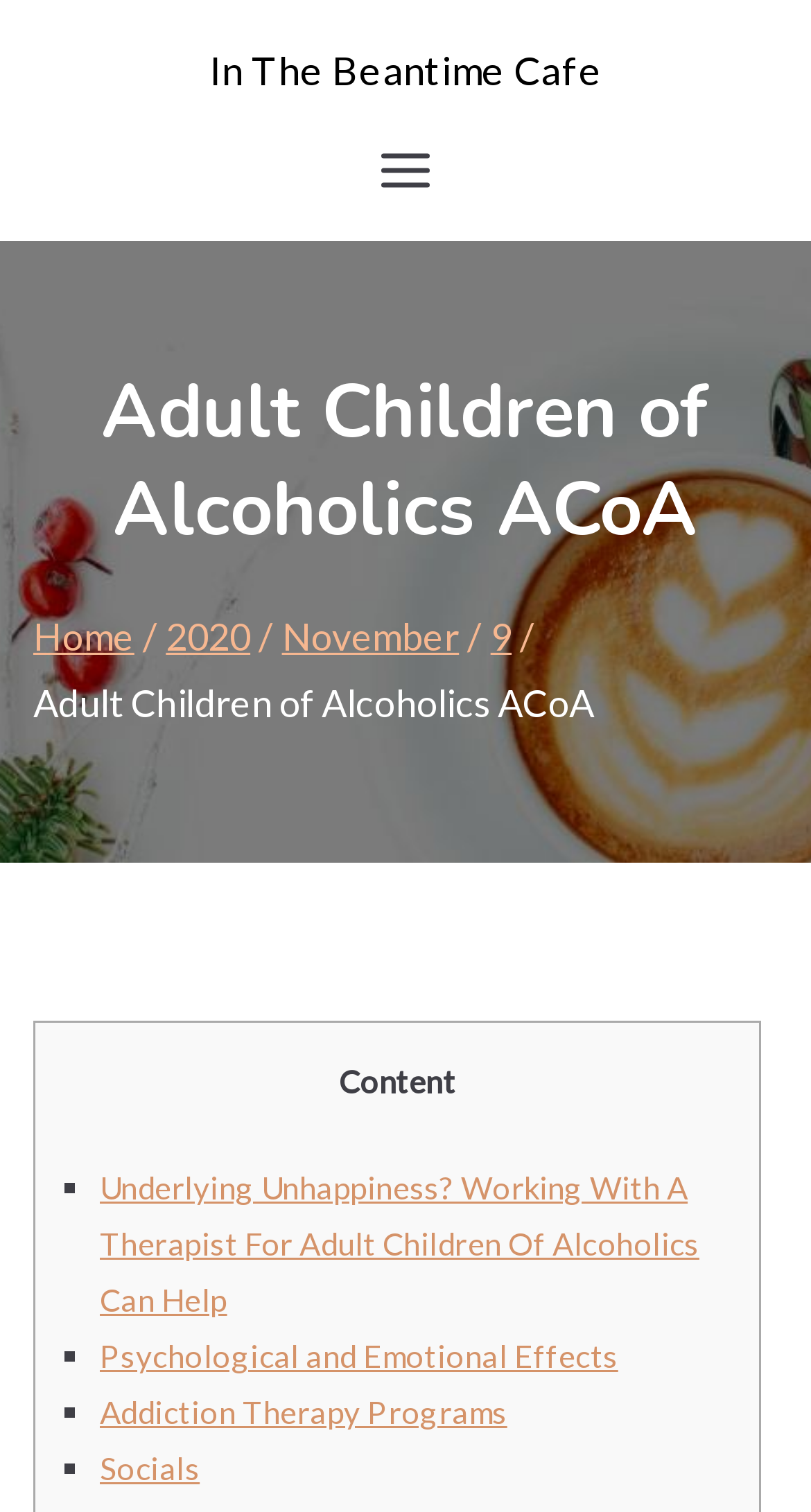Give a one-word or one-phrase response to the question: 
What is the purpose of the webpage?

To provide therapy and support